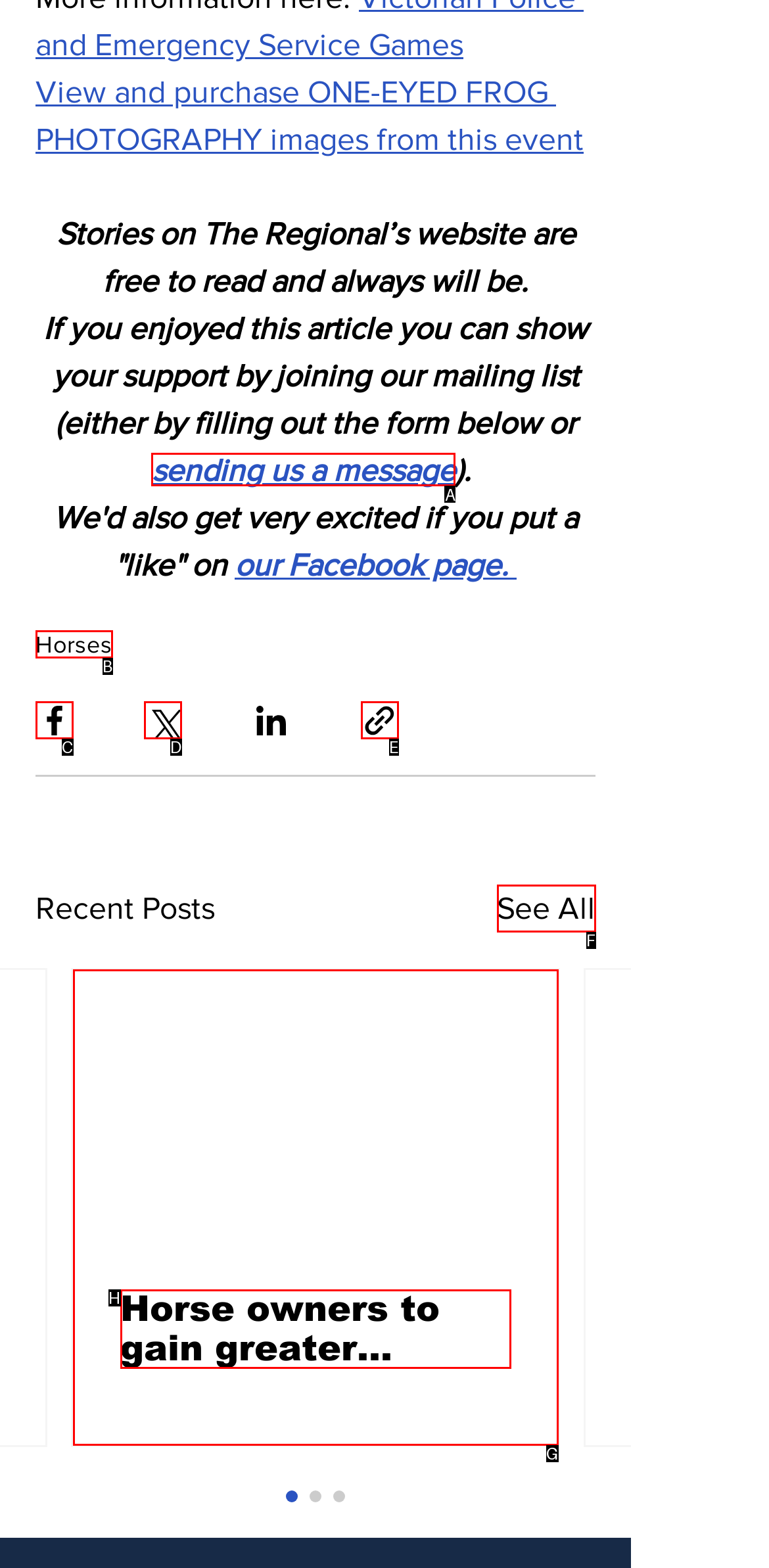To complete the task: Send a message, which option should I click? Answer with the appropriate letter from the provided choices.

A